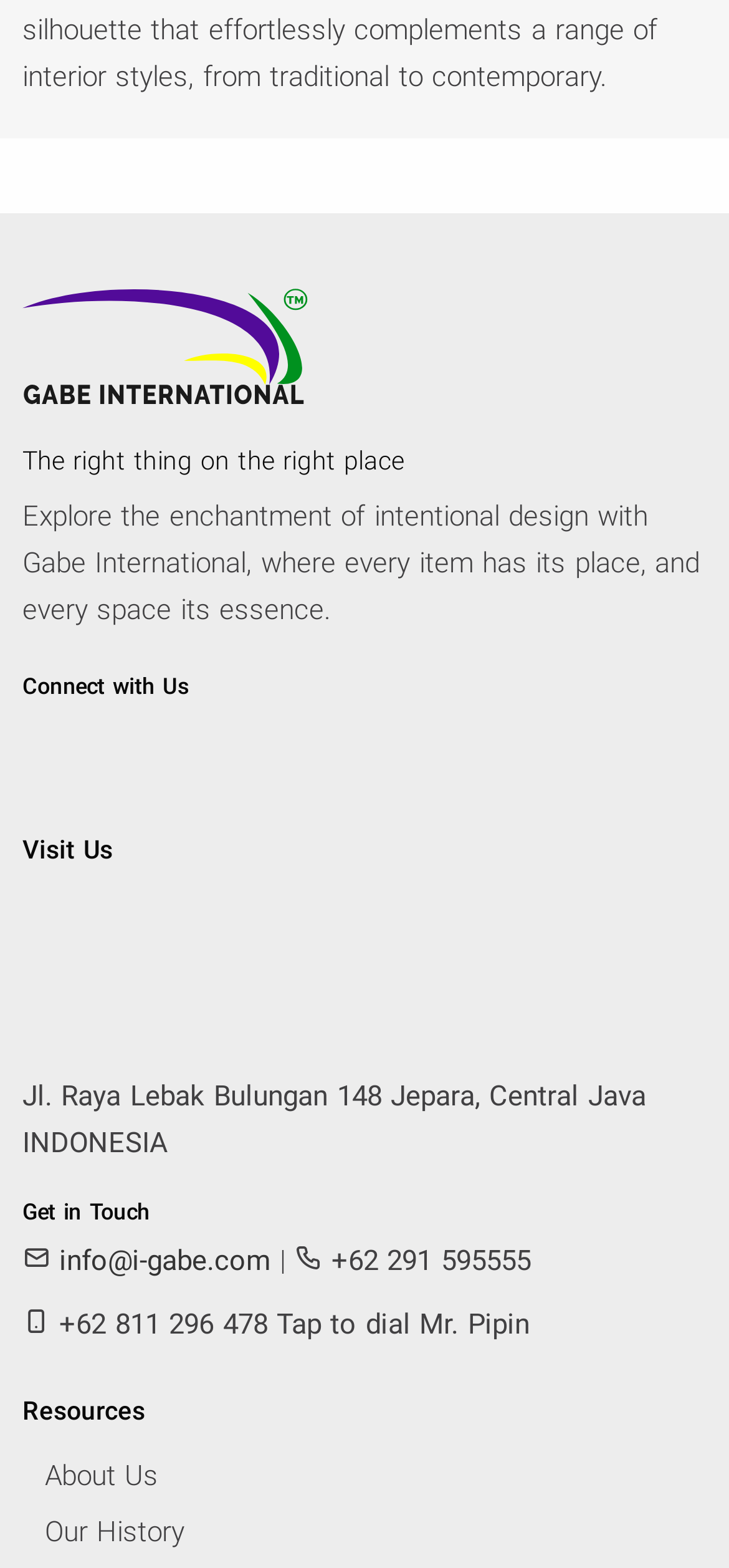From the webpage screenshot, identify the region described by alt="Gabe International Tweets". Provide the bounding box coordinates as (top-left x, top-left y, bottom-right x, bottom-right y), with each value being a floating point number between 0 and 1.

[0.031, 0.37, 0.123, 0.413]